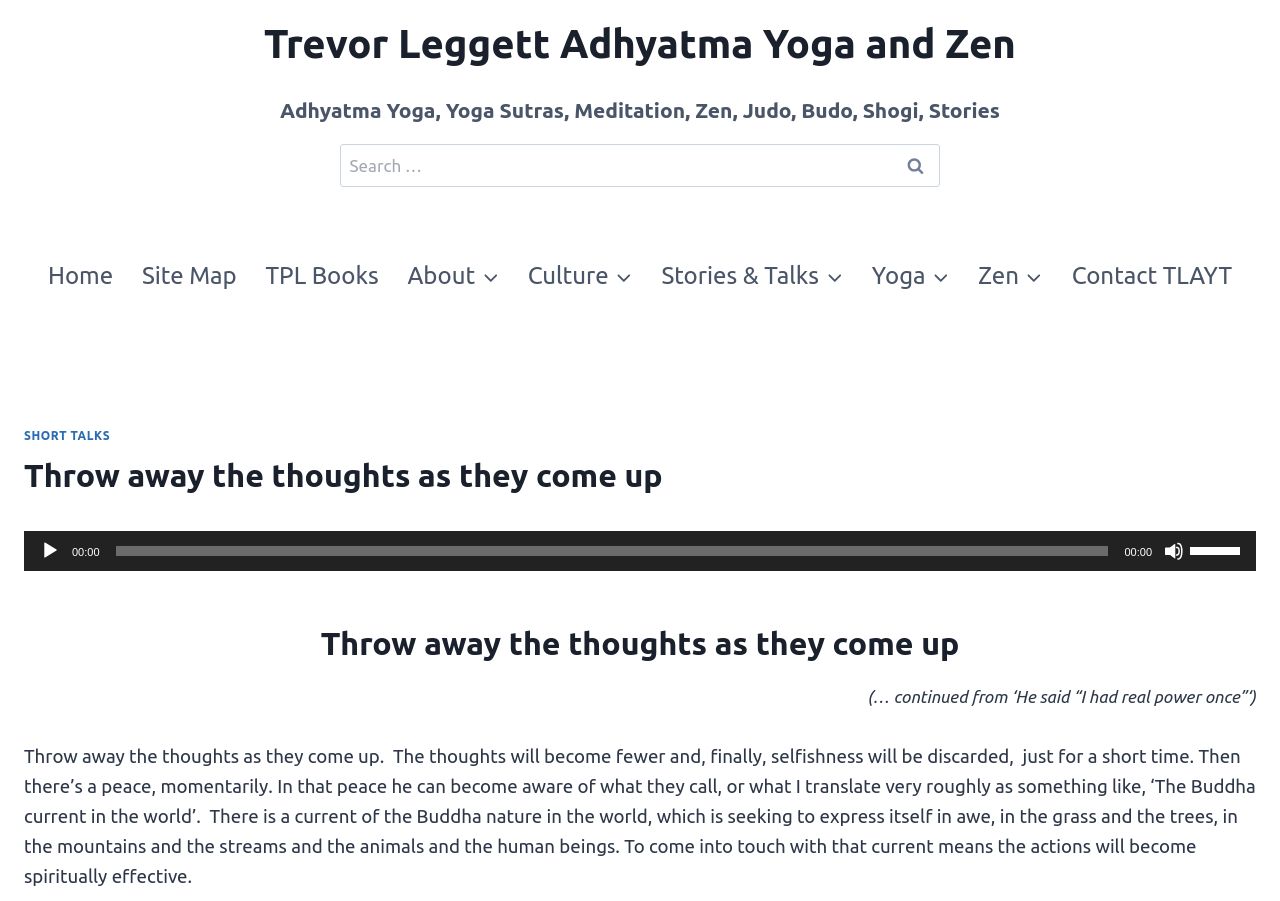Please identify the bounding box coordinates of the area I need to click to accomplish the following instruction: "Go to the home page".

[0.026, 0.281, 0.1, 0.332]